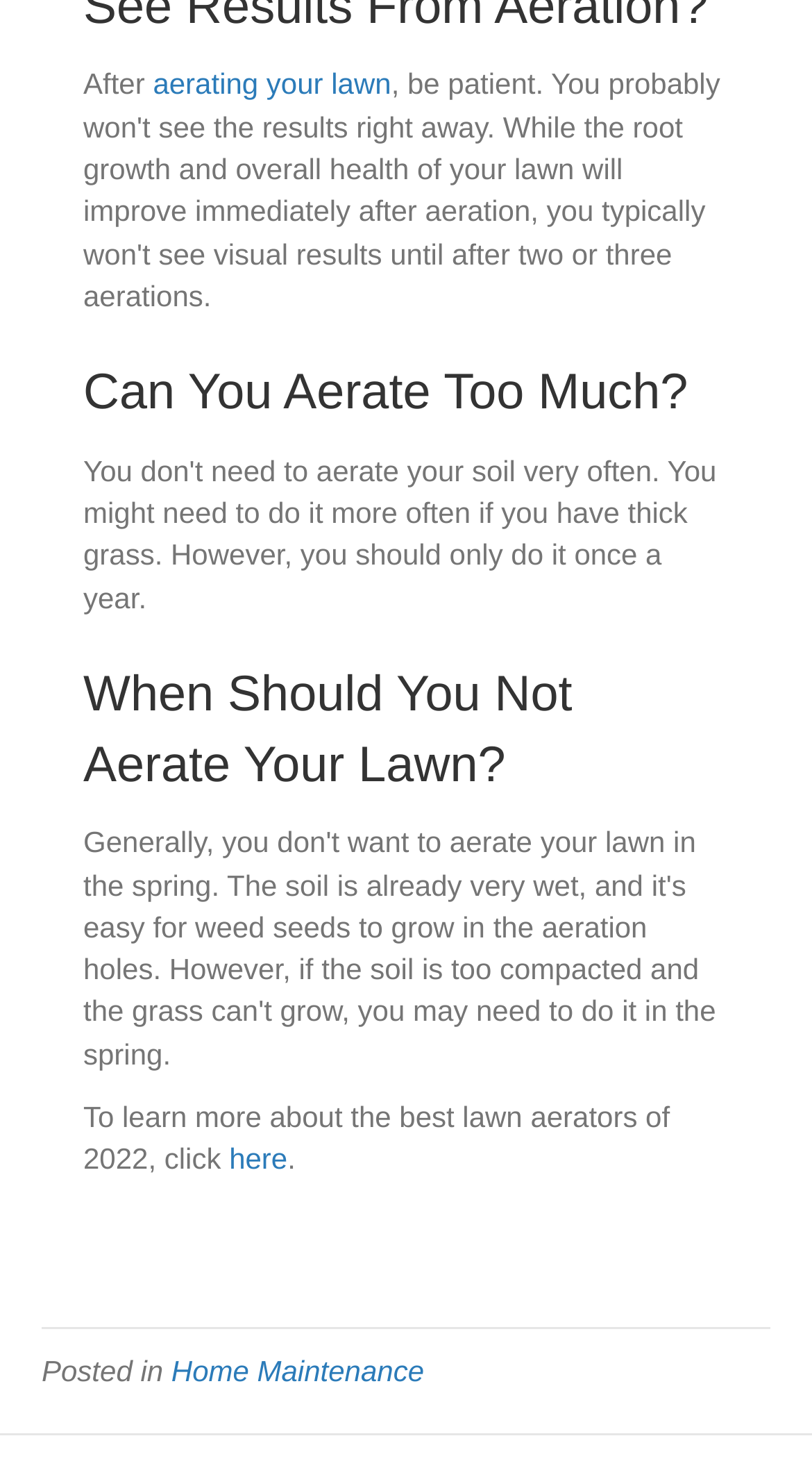Review the image closely and give a comprehensive answer to the question: How many links are there in the first section?

The first section contains two links: 'aerating your lawn' and 'here'.